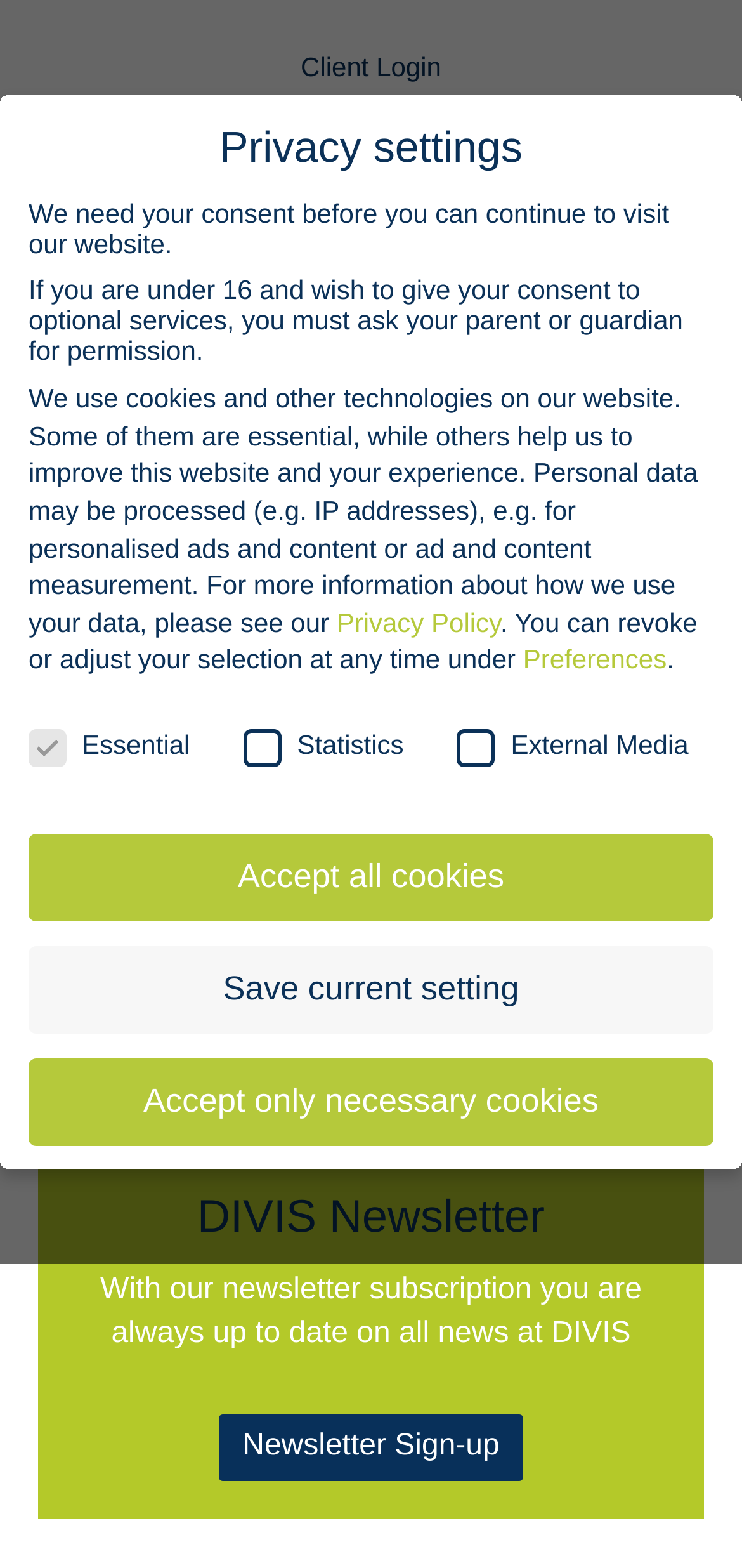Extract the bounding box coordinates for the HTML element that matches this description: "Corporate Strength". The coordinates should be four float numbers between 0 and 1, i.e., [left, top, right, bottom].

None